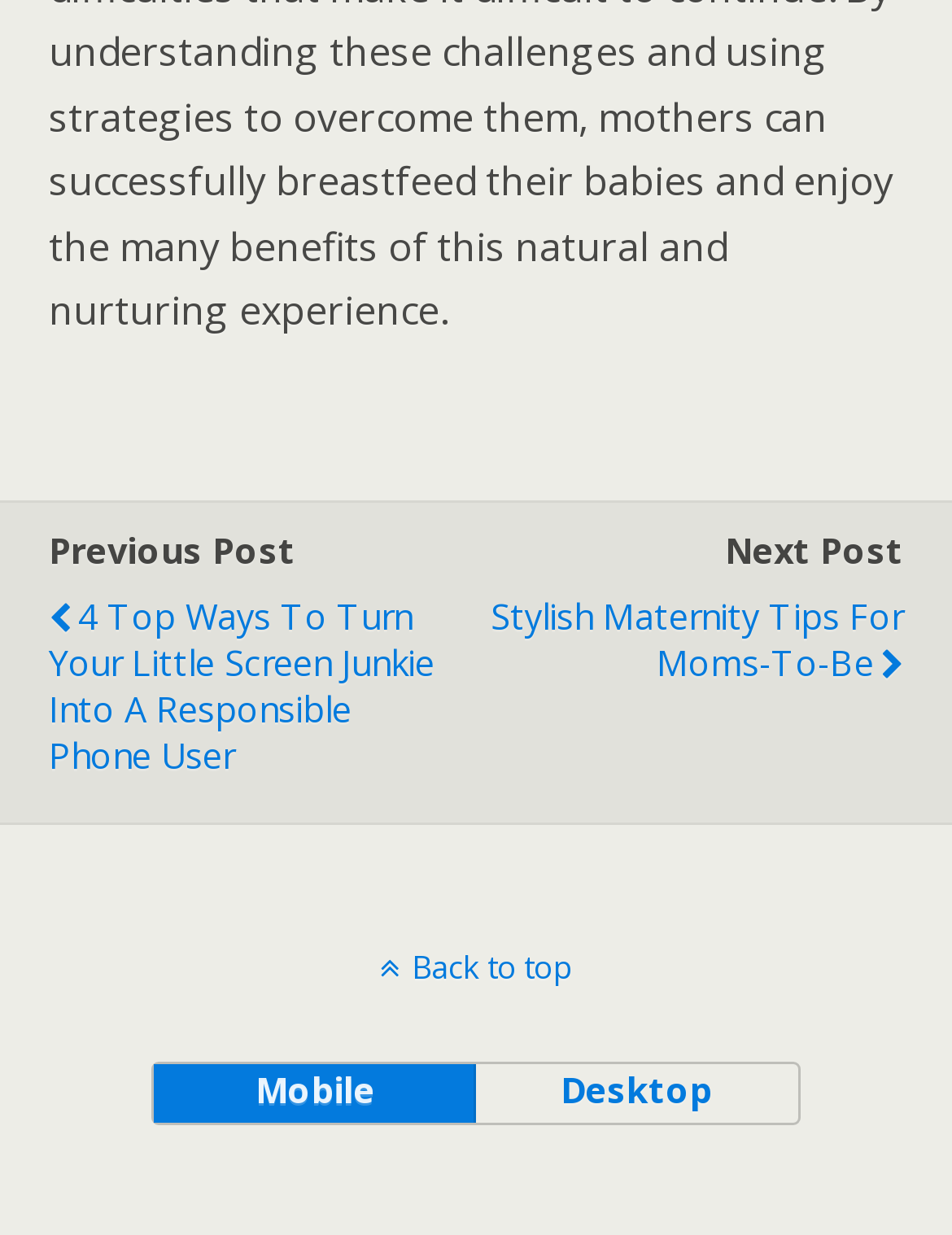Bounding box coordinates are given in the format (top-left x, top-left y, bottom-right x, bottom-right y). All values should be floating point numbers between 0 and 1. Provide the bounding box coordinate for the UI element described as: Stylish Maternity Tips for Moms-to-Be

[0.509, 0.465, 0.949, 0.572]